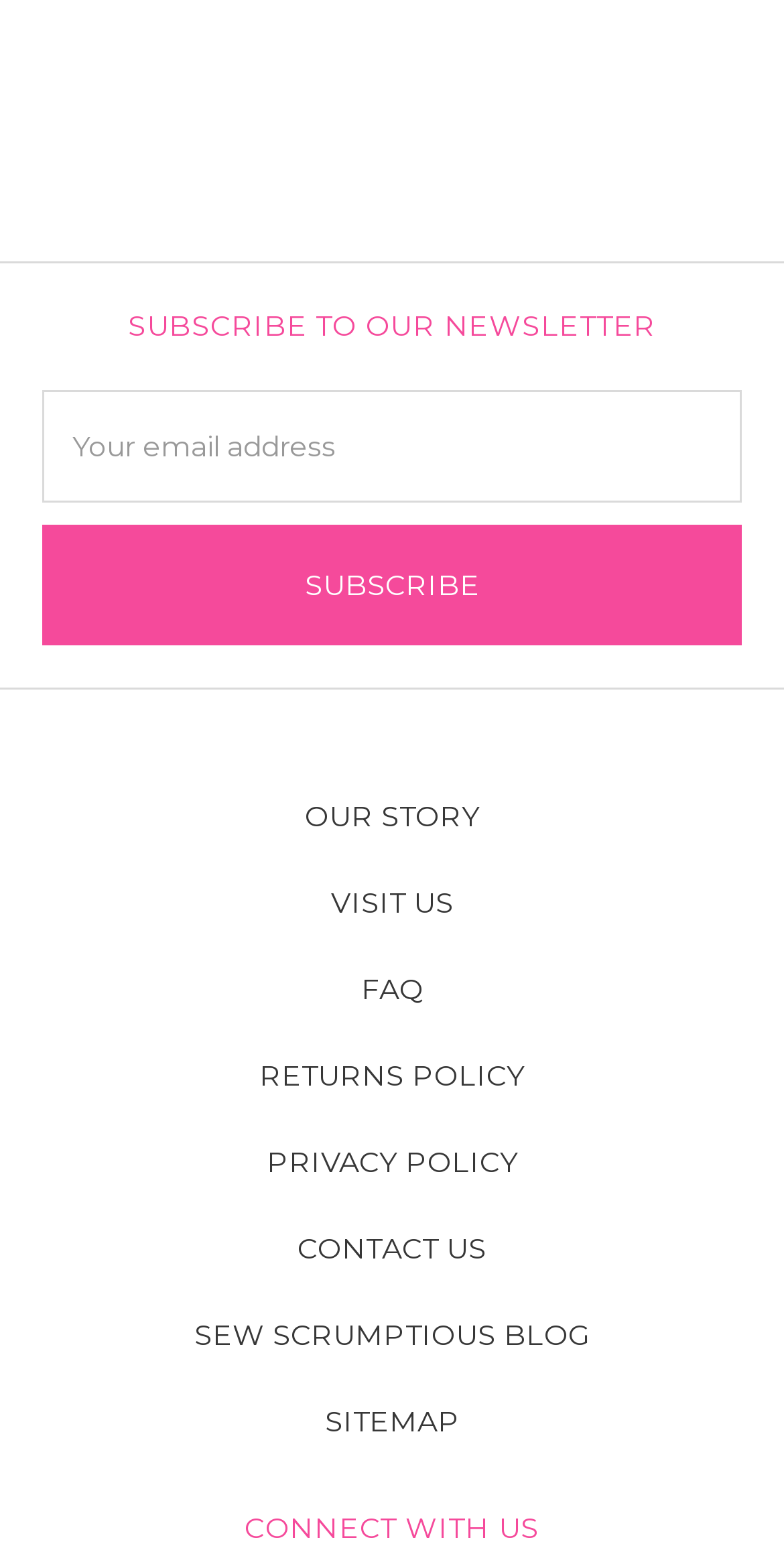Please specify the bounding box coordinates of the element that should be clicked to execute the given instruction: 'Subscribe to the newsletter'. Ensure the coordinates are four float numbers between 0 and 1, expressed as [left, top, right, bottom].

[0.054, 0.339, 0.946, 0.417]